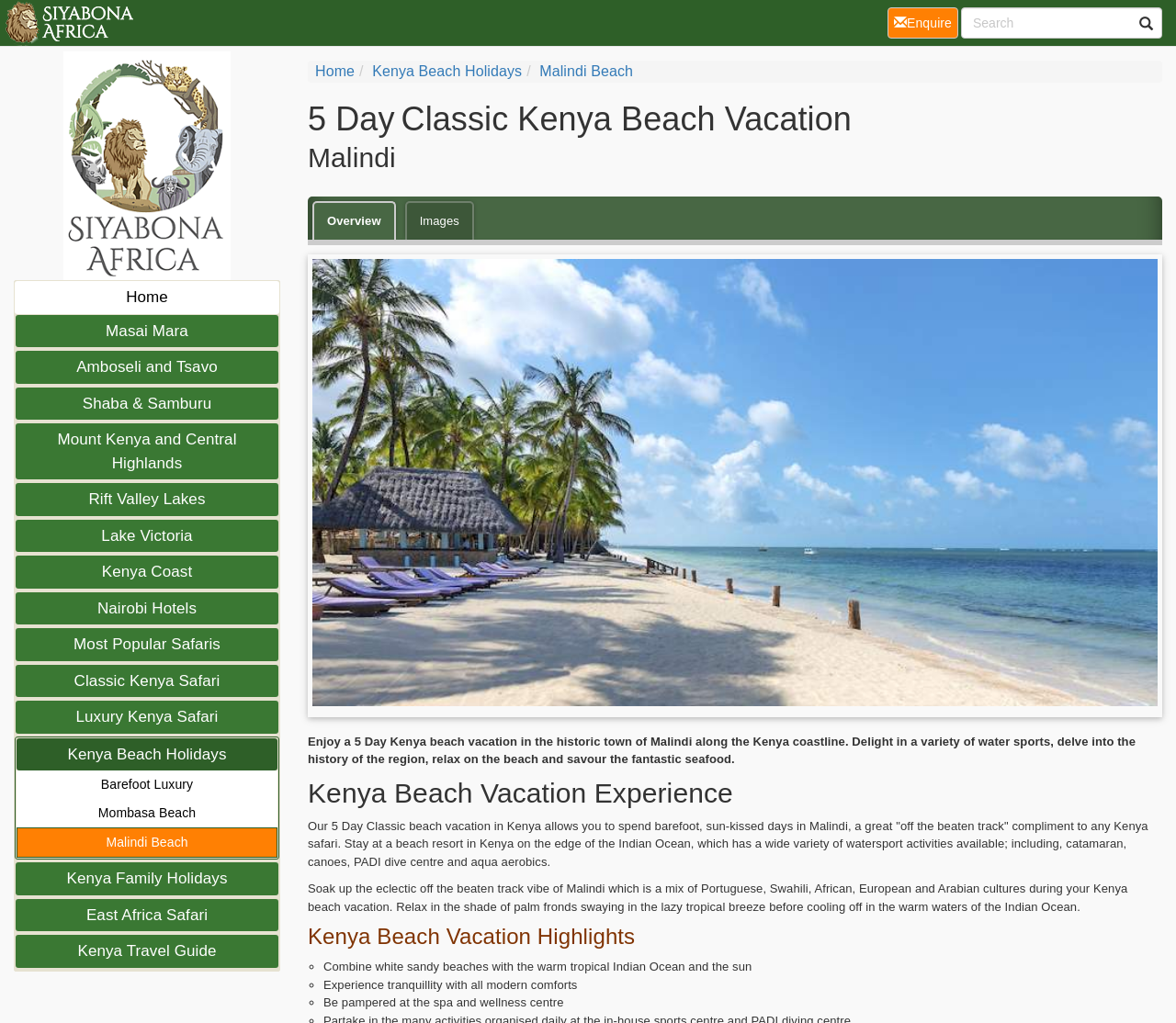Could you highlight the region that needs to be clicked to execute the instruction: "View the '5 Day Classic Kenya Beach Vacation Malindi' overview"?

[0.266, 0.197, 0.336, 0.234]